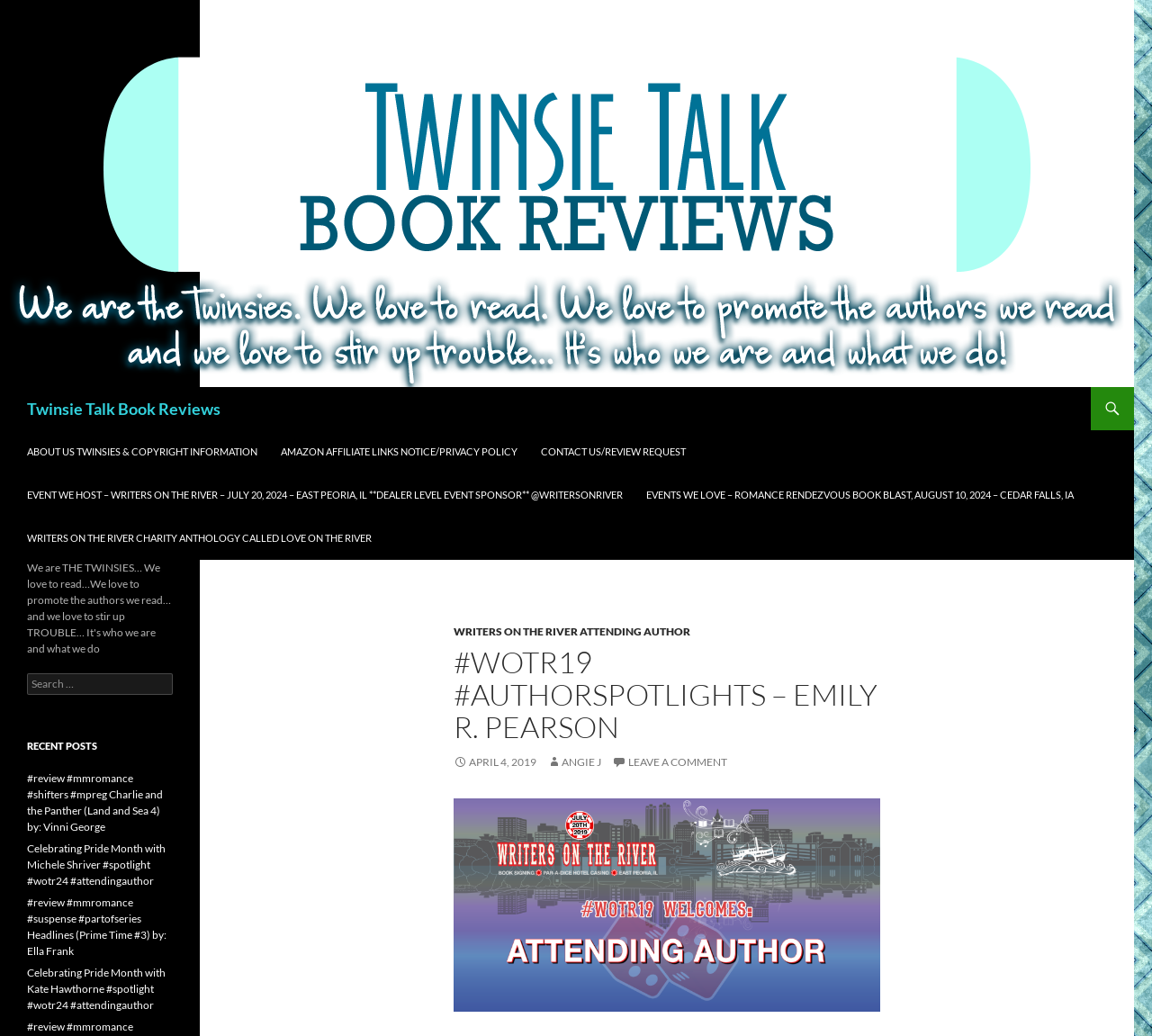Determine the title of the webpage and give its text content.

Twinsie Talk Book Reviews